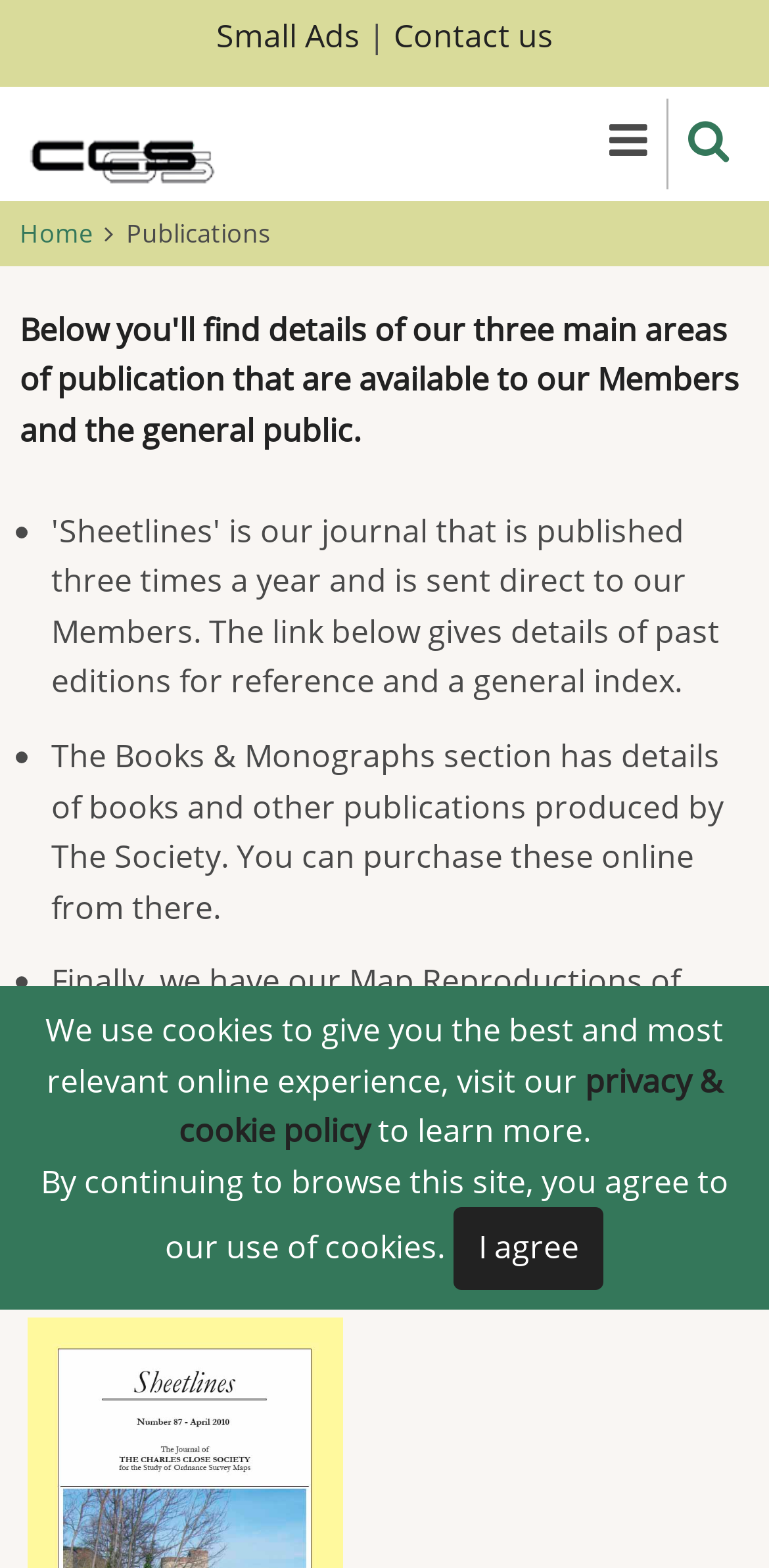What is the frequency of the journal 'Sheetlines'?
Please provide an in-depth and detailed response to the question.

The frequency of the journal 'Sheetlines' can be found in the description of the journal, which states that it is 'published three times a year and sent free of charge to members'.